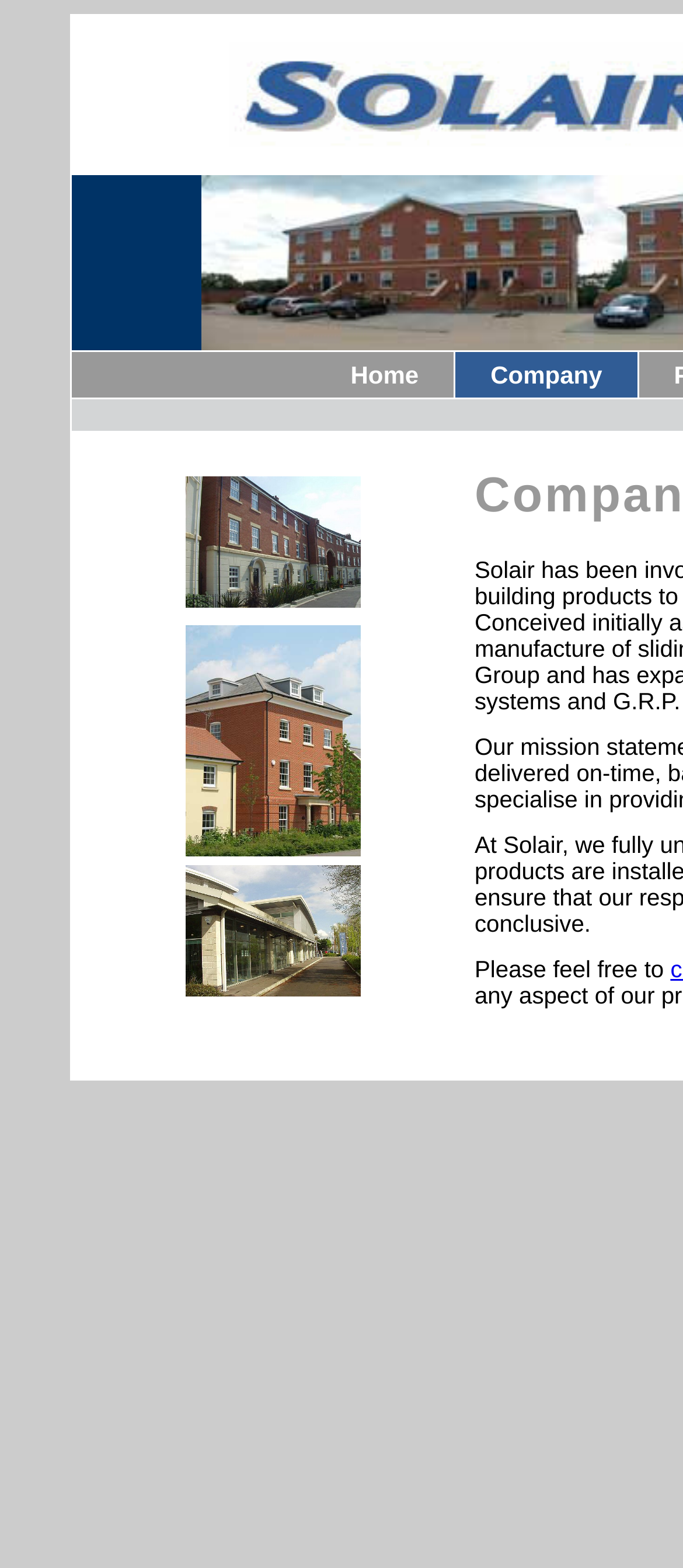How many links are in the top navigation bar?
From the image, provide a succinct answer in one word or a short phrase.

2